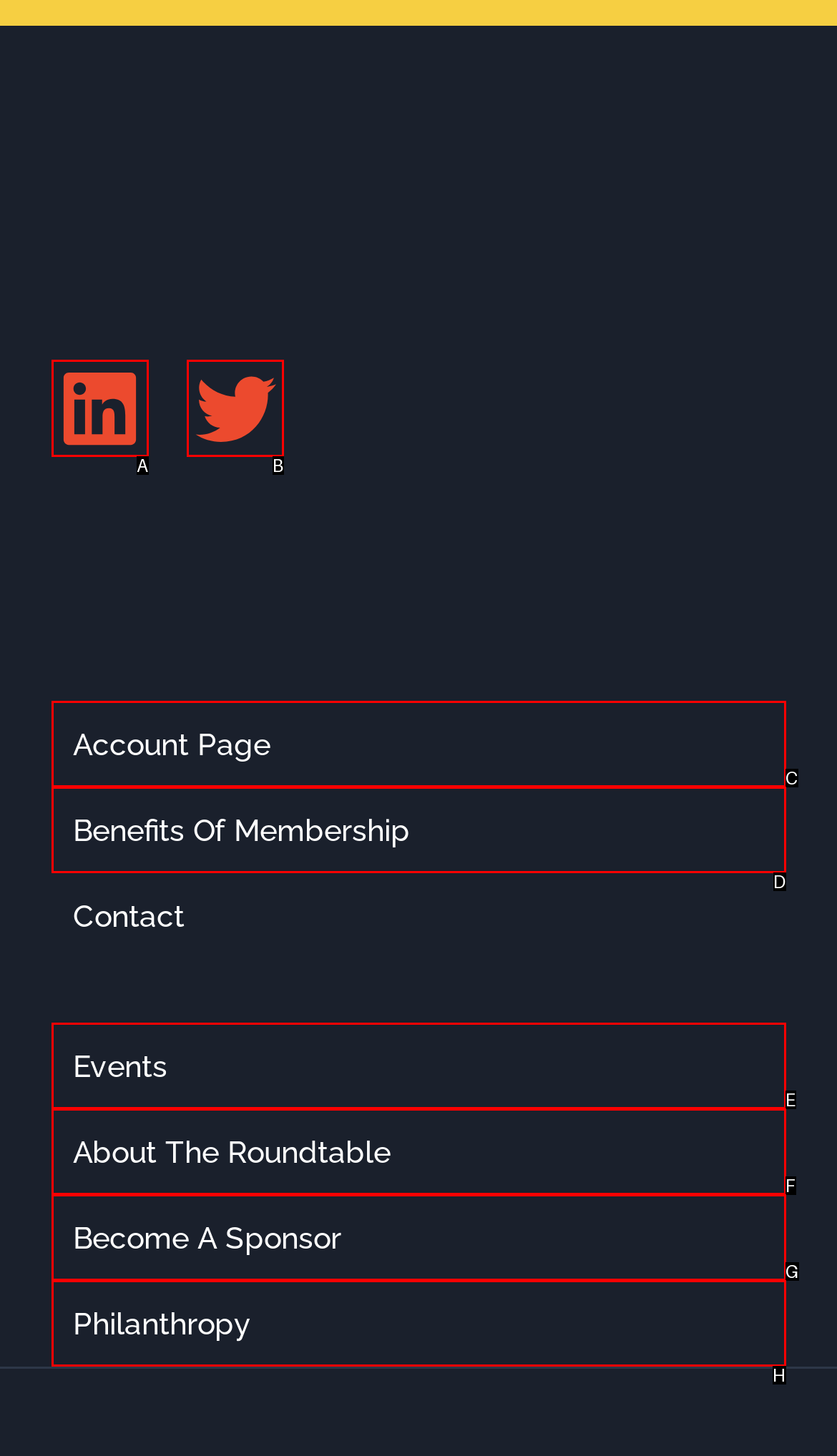Determine which HTML element fits the description: Benefits of Membership. Answer with the letter corresponding to the correct choice.

D